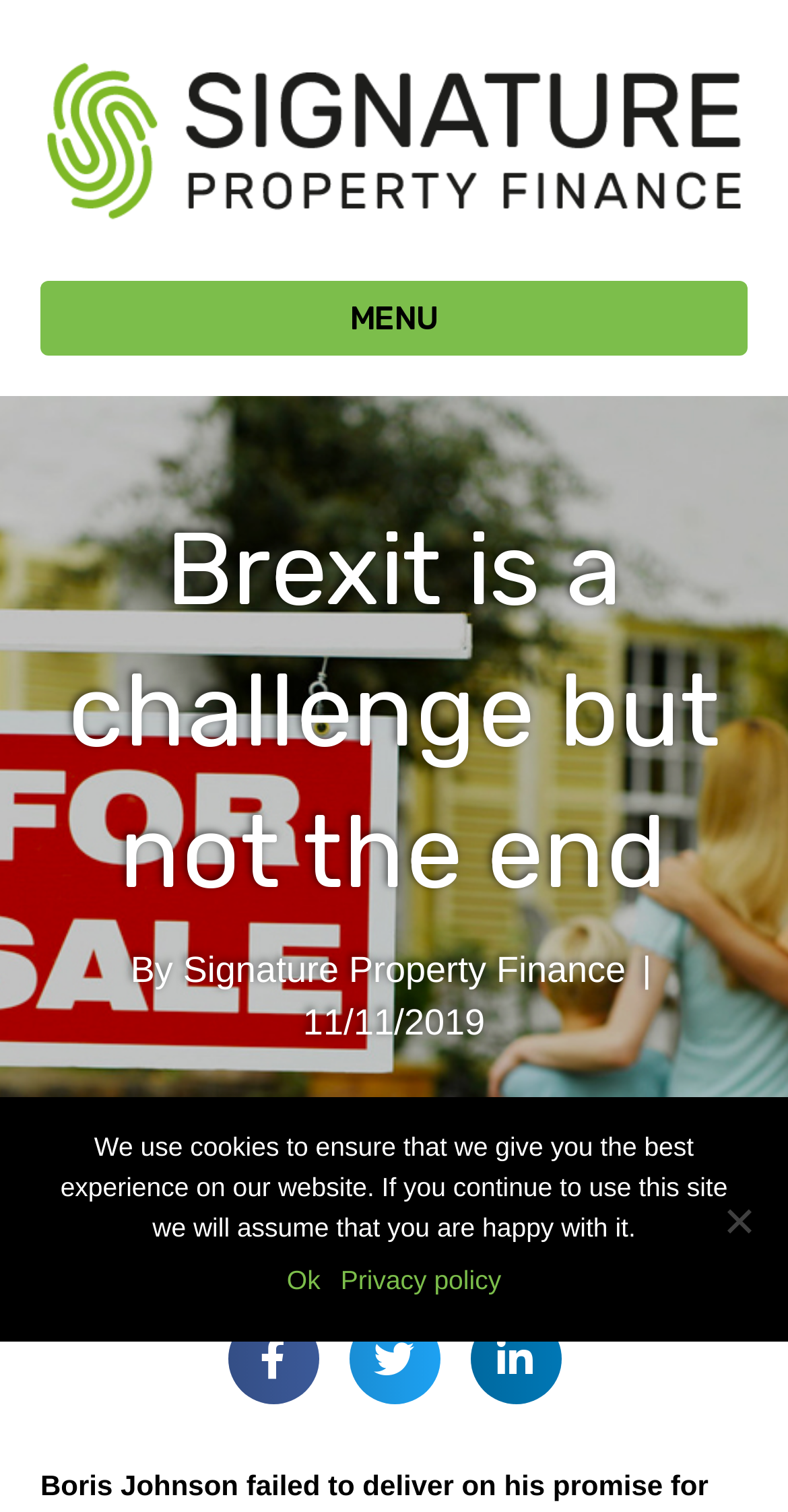Please determine the primary heading and provide its text.

Deal or no deal